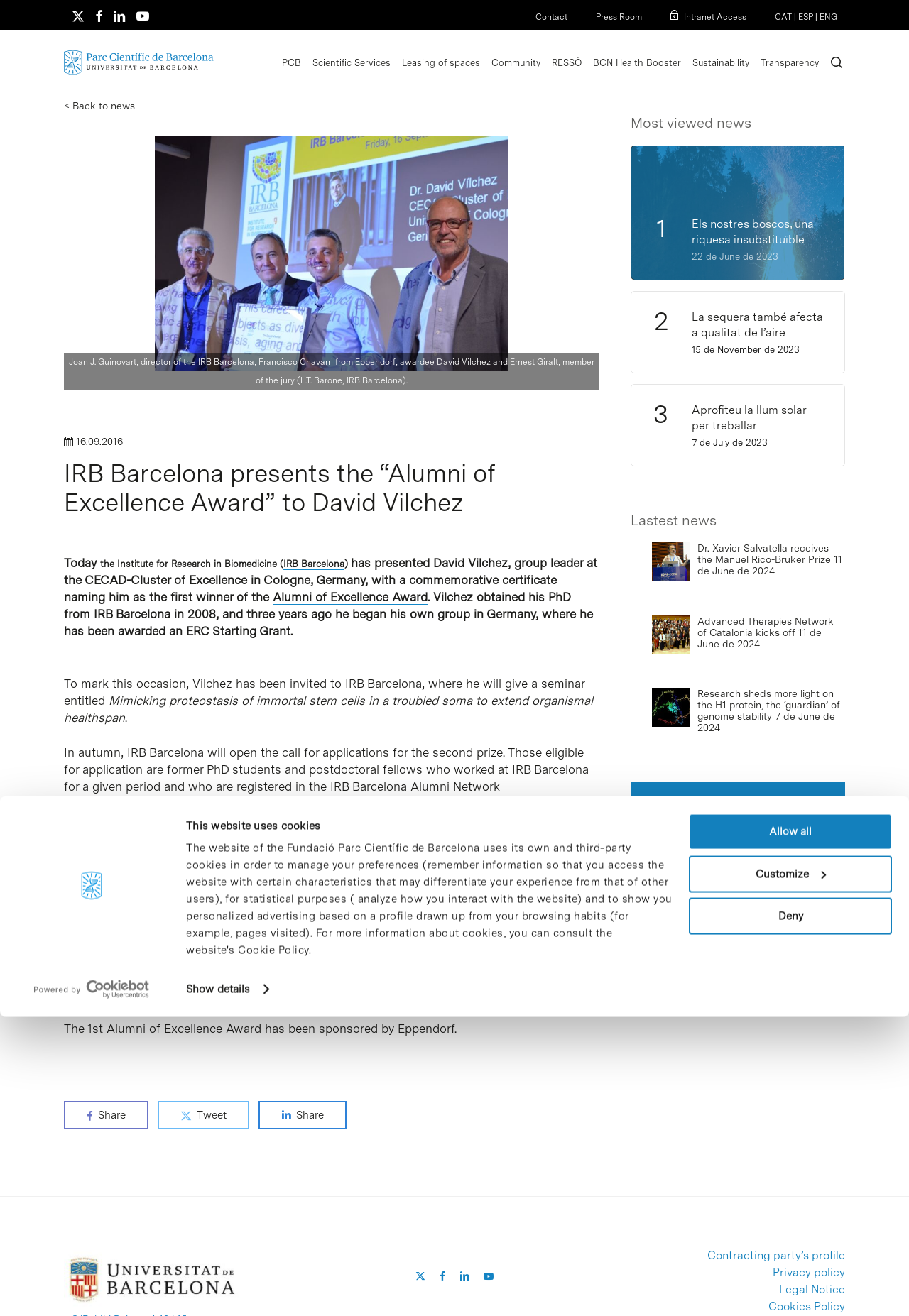Pinpoint the bounding box coordinates of the element that must be clicked to accomplish the following instruction: "Share on social media". The coordinates should be in the format of four float numbers between 0 and 1, i.e., [left, top, right, bottom].

[0.07, 0.836, 0.163, 0.858]